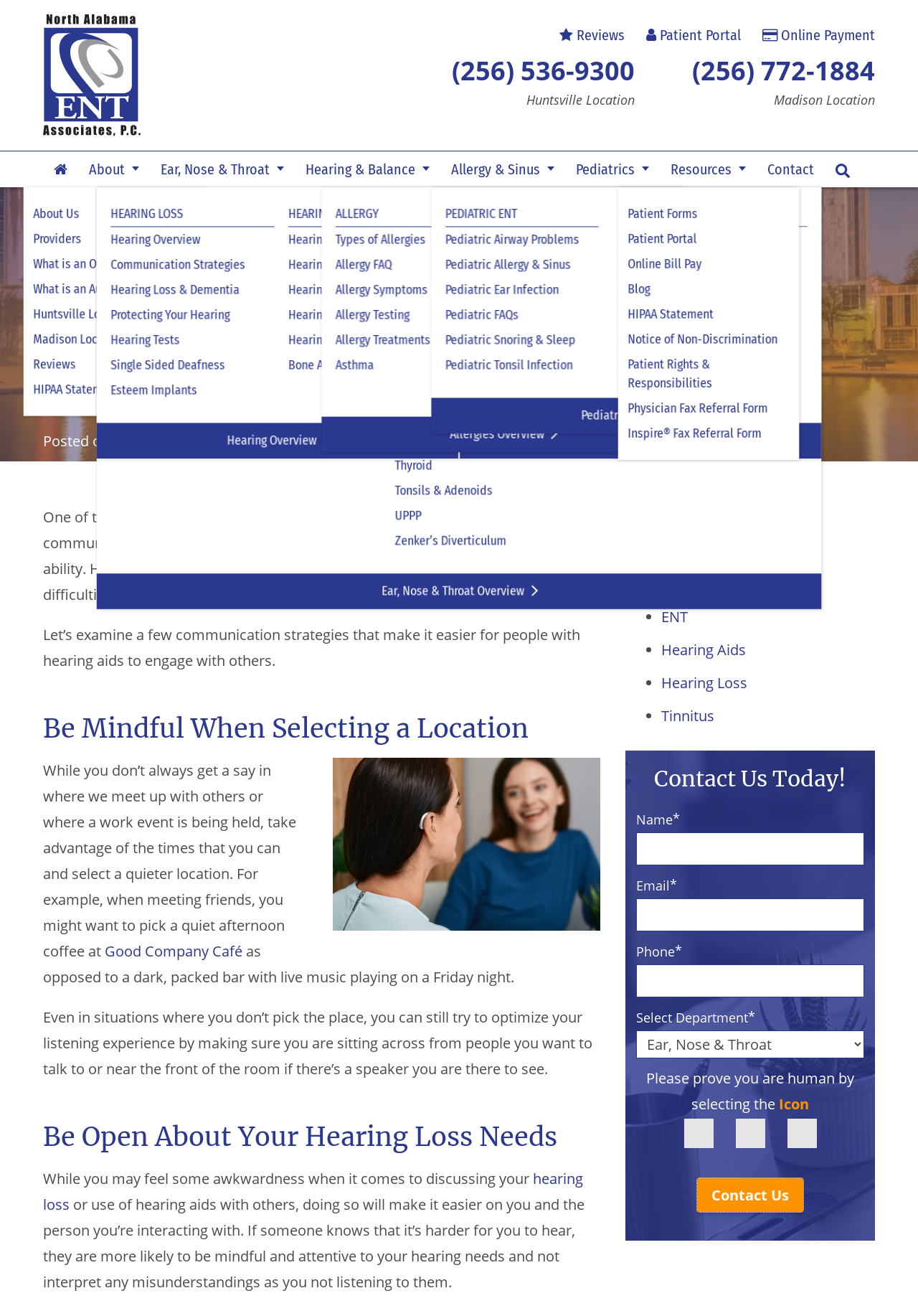Please predict the bounding box coordinates (top-left x, top-left y, bottom-right x, bottom-right y) for the UI element in the screenshot that fits the description: Allergy

[0.72, 0.411, 0.77, 0.426]